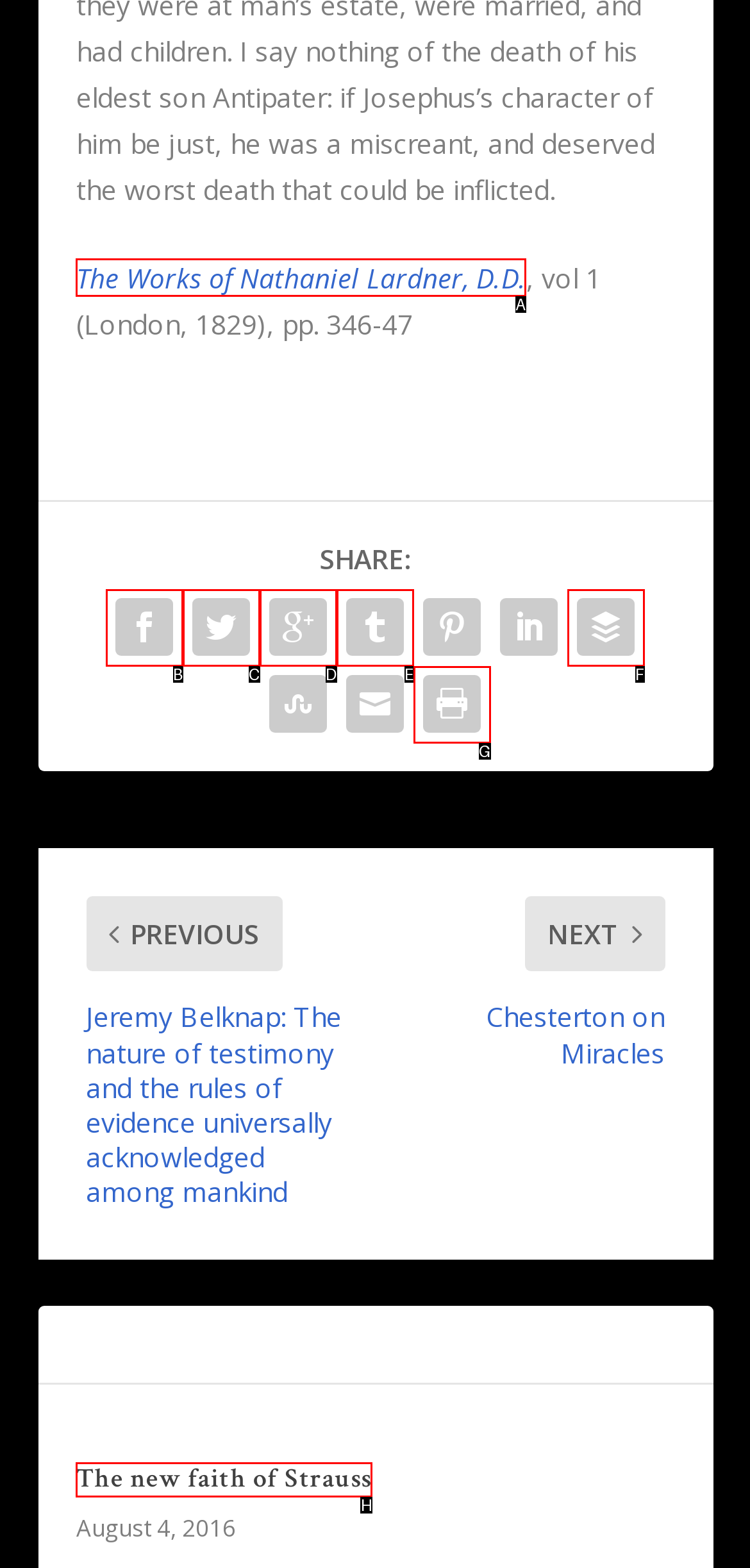Identify the correct UI element to click for this instruction: Click on the link to The Works of Nathaniel Lardner, D.D.
Respond with the appropriate option's letter from the provided choices directly.

A